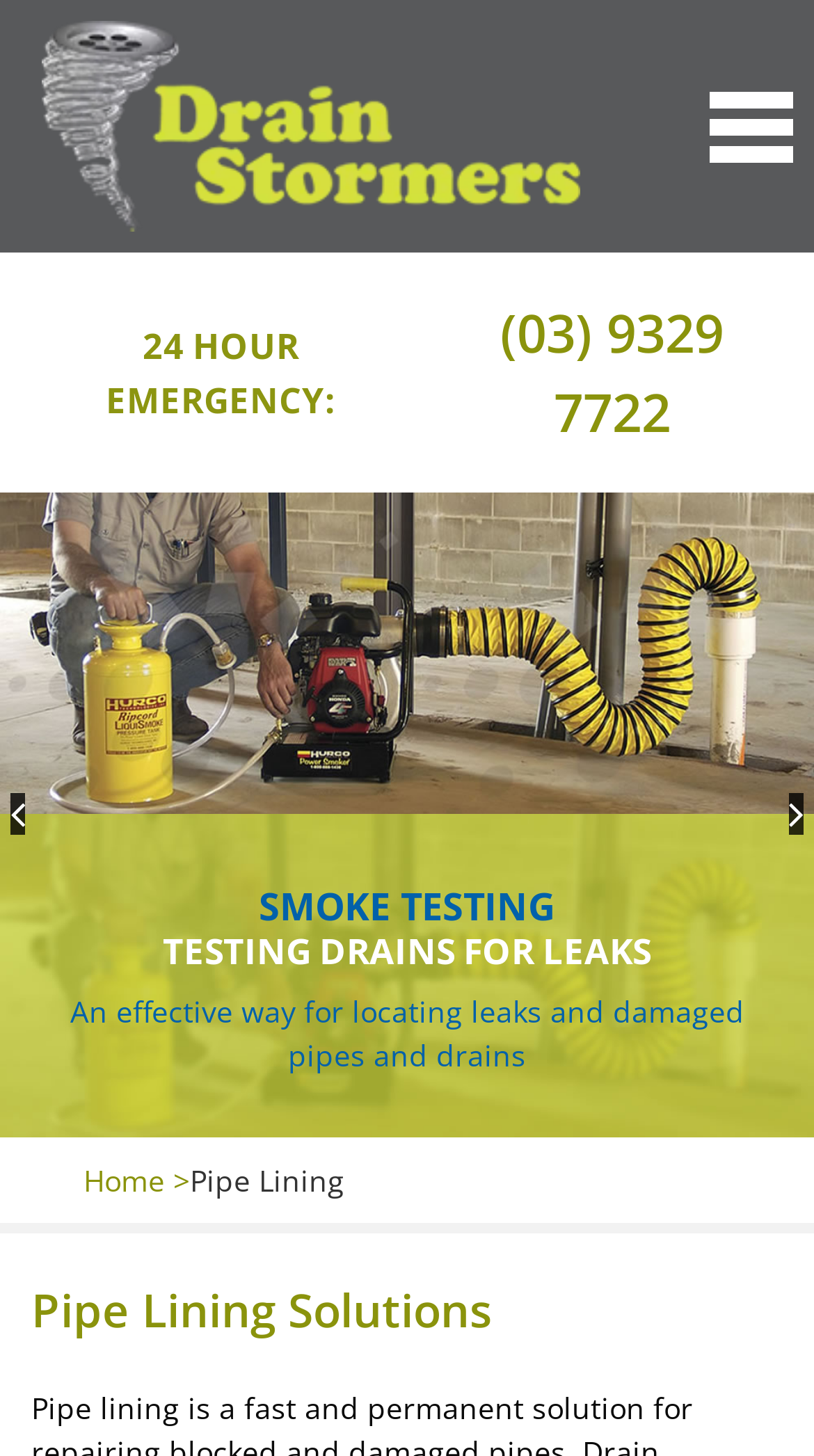Respond to the question below with a single word or phrase:
How many images are on the webpage?

4